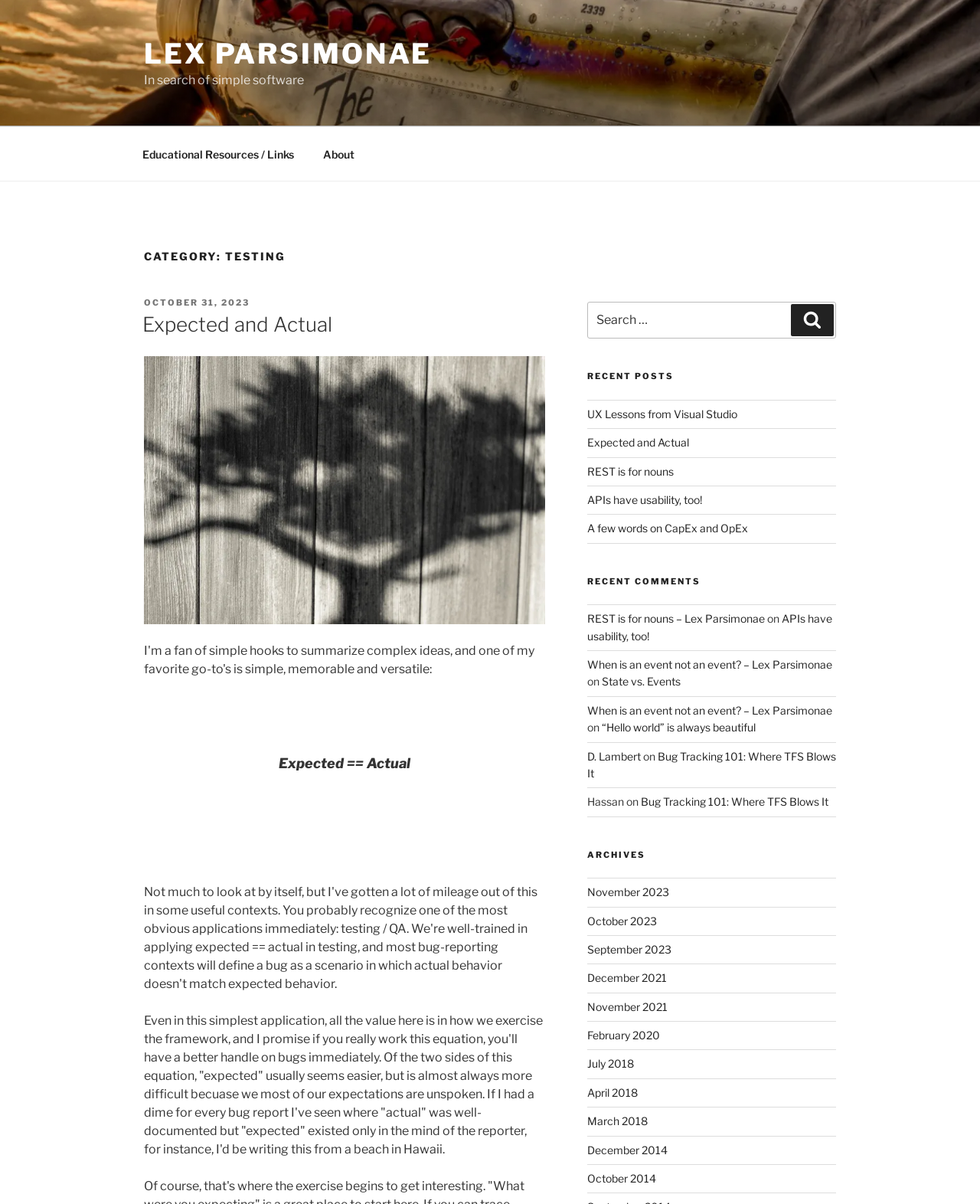Utilize the details in the image to give a detailed response to the question: What is the date of the post 'UX Lessons from Visual Studio'?

The date of the post 'UX Lessons from Visual Studio' is not specified on the webpage. Although there are dates mentioned for other posts, this specific post does not have a date associated with it.